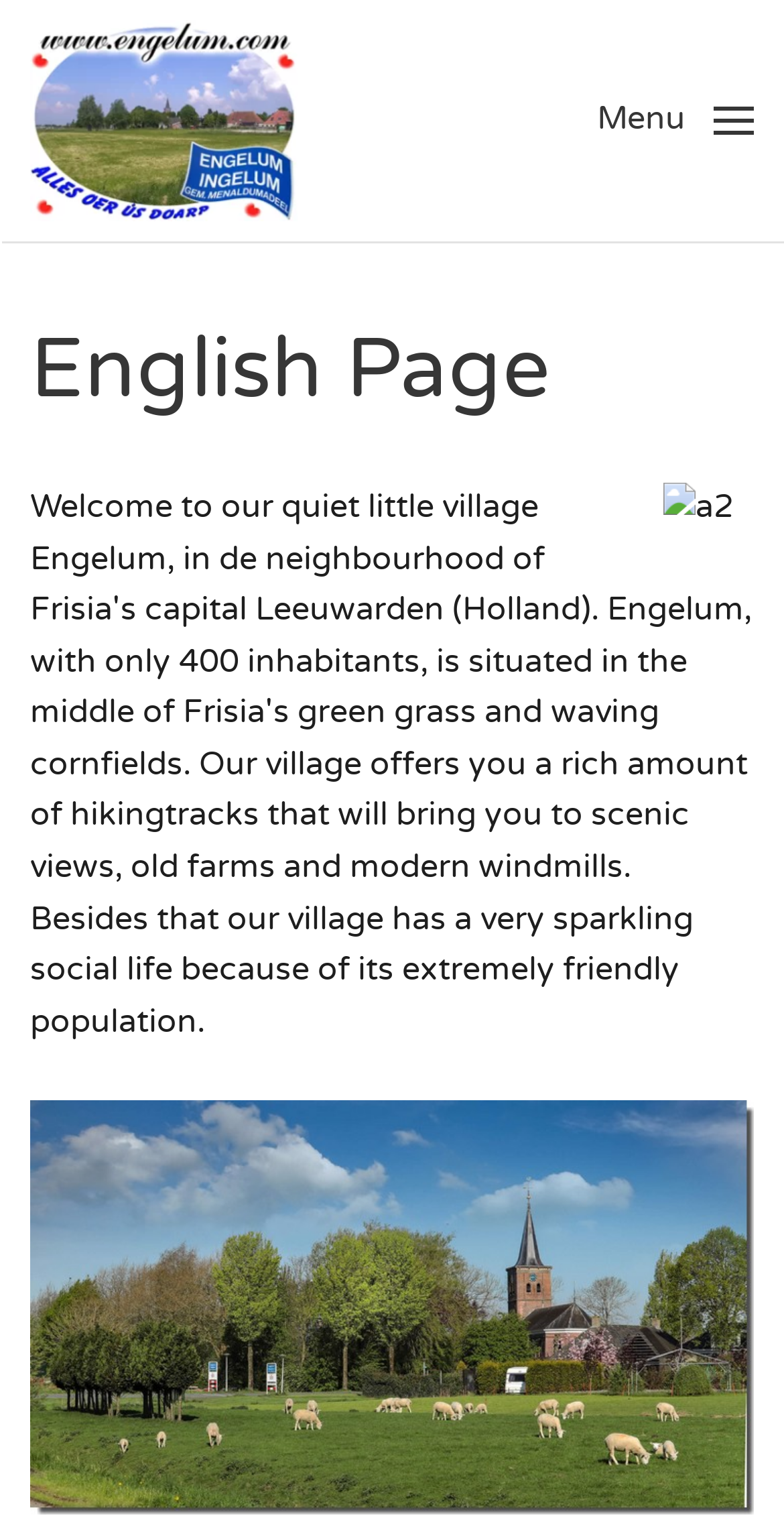What is the text of the heading on the webpage?
Look at the image and answer with only one word or phrase.

English Page